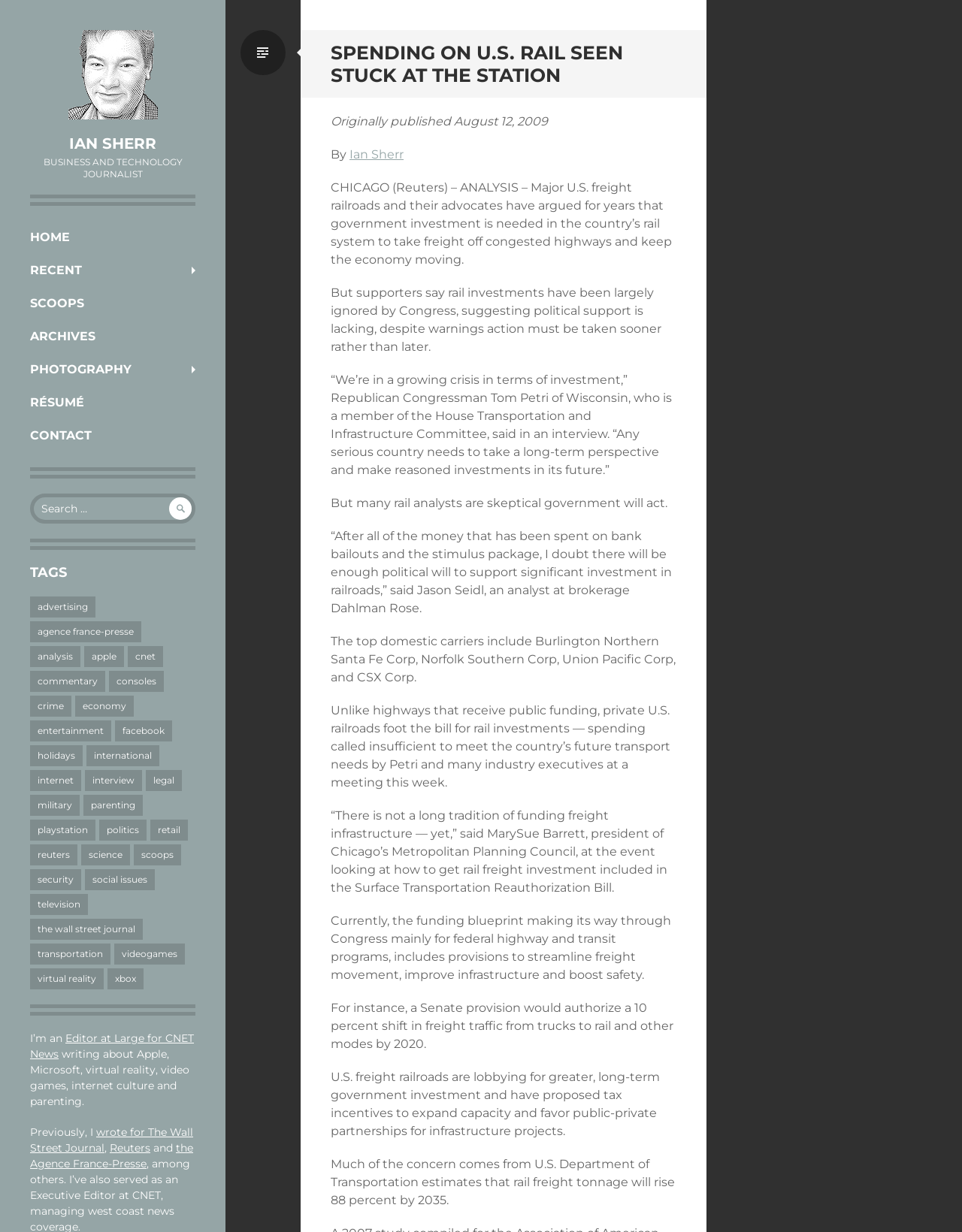Refer to the image and provide a thorough answer to this question:
What is the name of the committee mentioned in the article?

The name of the committee mentioned in the article is the House Transportation and Infrastructure Committee, which can be found in the quote from Republican Congressman Tom Petri of Wisconsin.